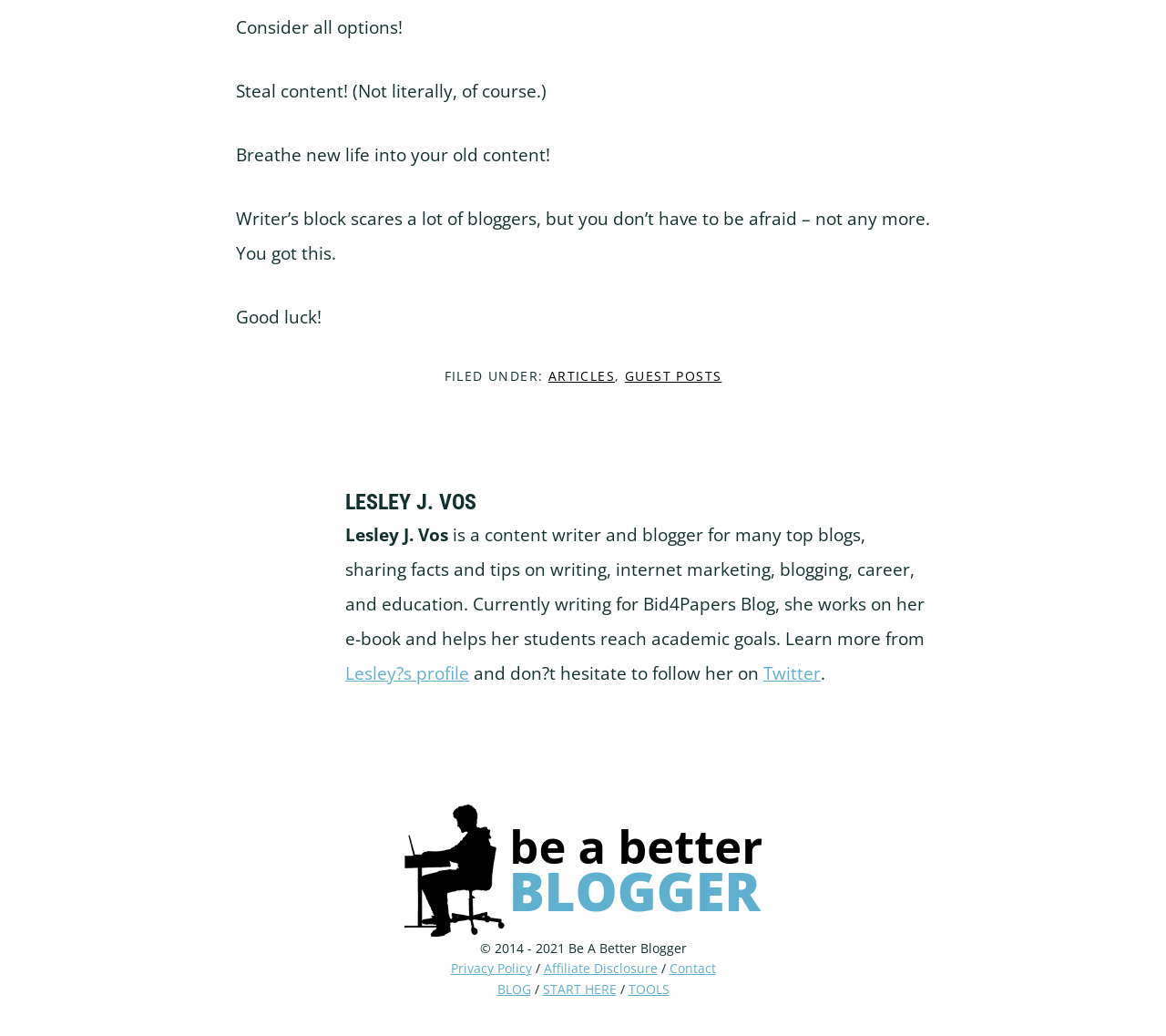Can you show the bounding box coordinates of the region to click on to complete the task described in the instruction: "Click on 'ARTICLES'"?

[0.47, 0.354, 0.527, 0.371]